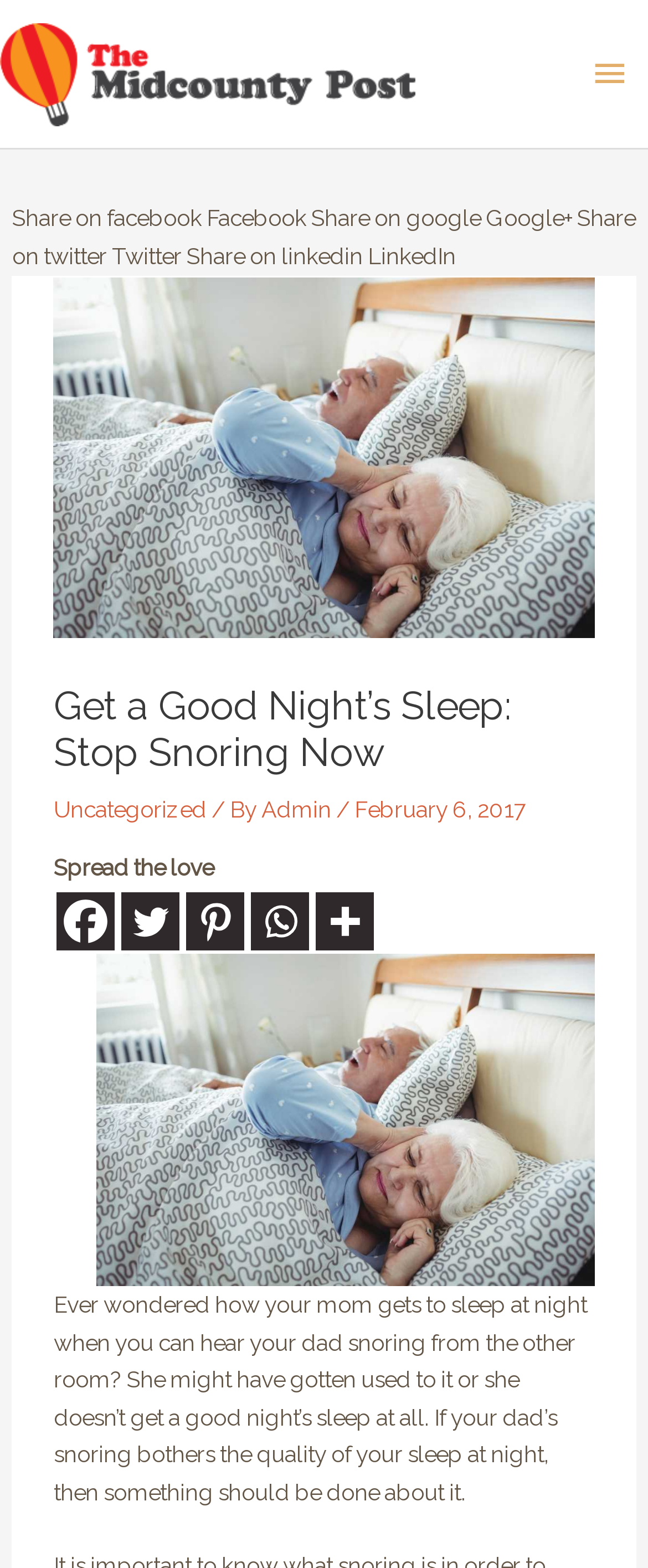Determine the bounding box coordinates of the region I should click to achieve the following instruction: "Share on Facebook". Ensure the bounding box coordinates are four float numbers between 0 and 1, i.e., [left, top, right, bottom].

[0.088, 0.569, 0.178, 0.606]